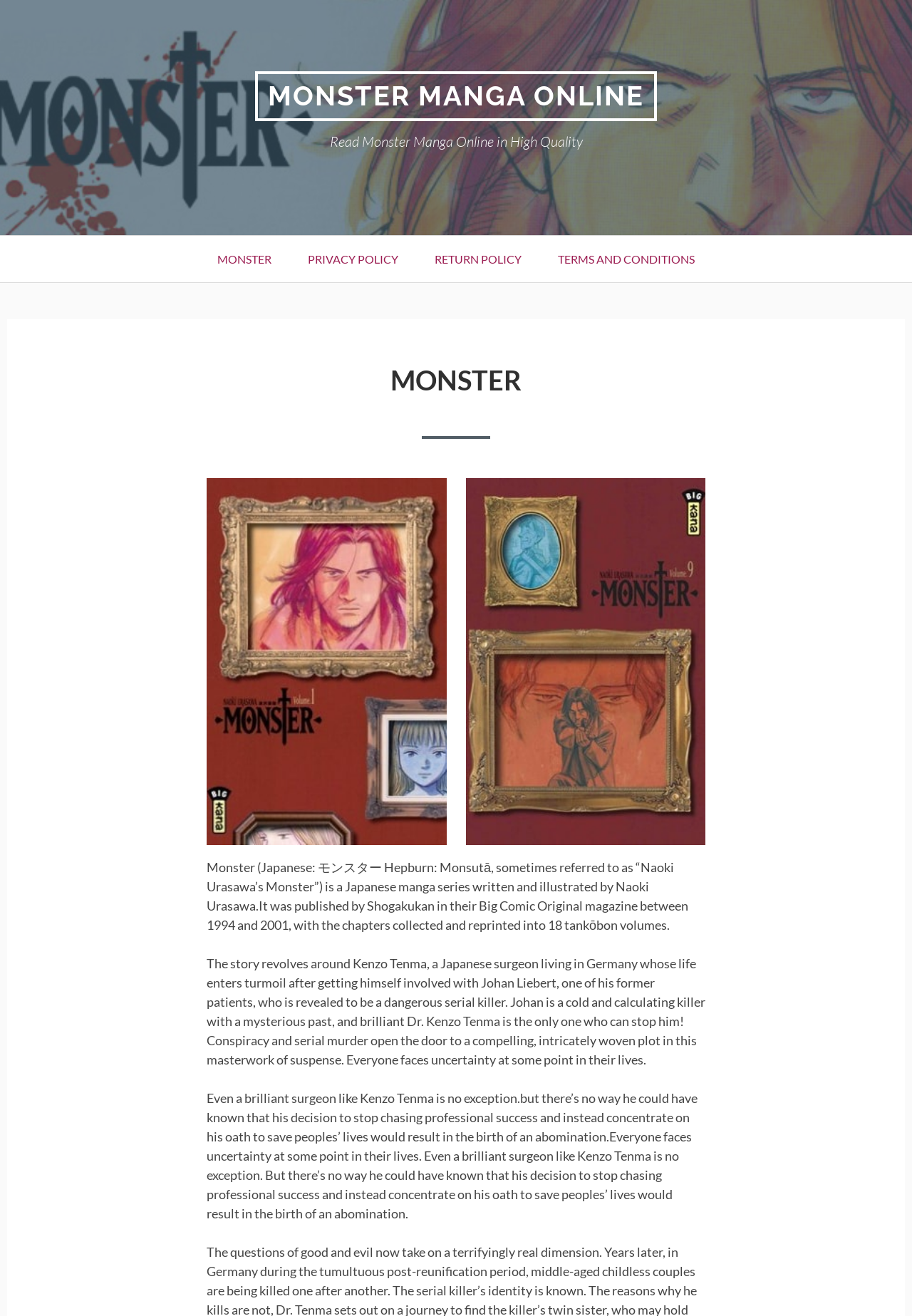What is the name of the serial killer?
Using the visual information, respond with a single word or phrase.

Johan Liebert